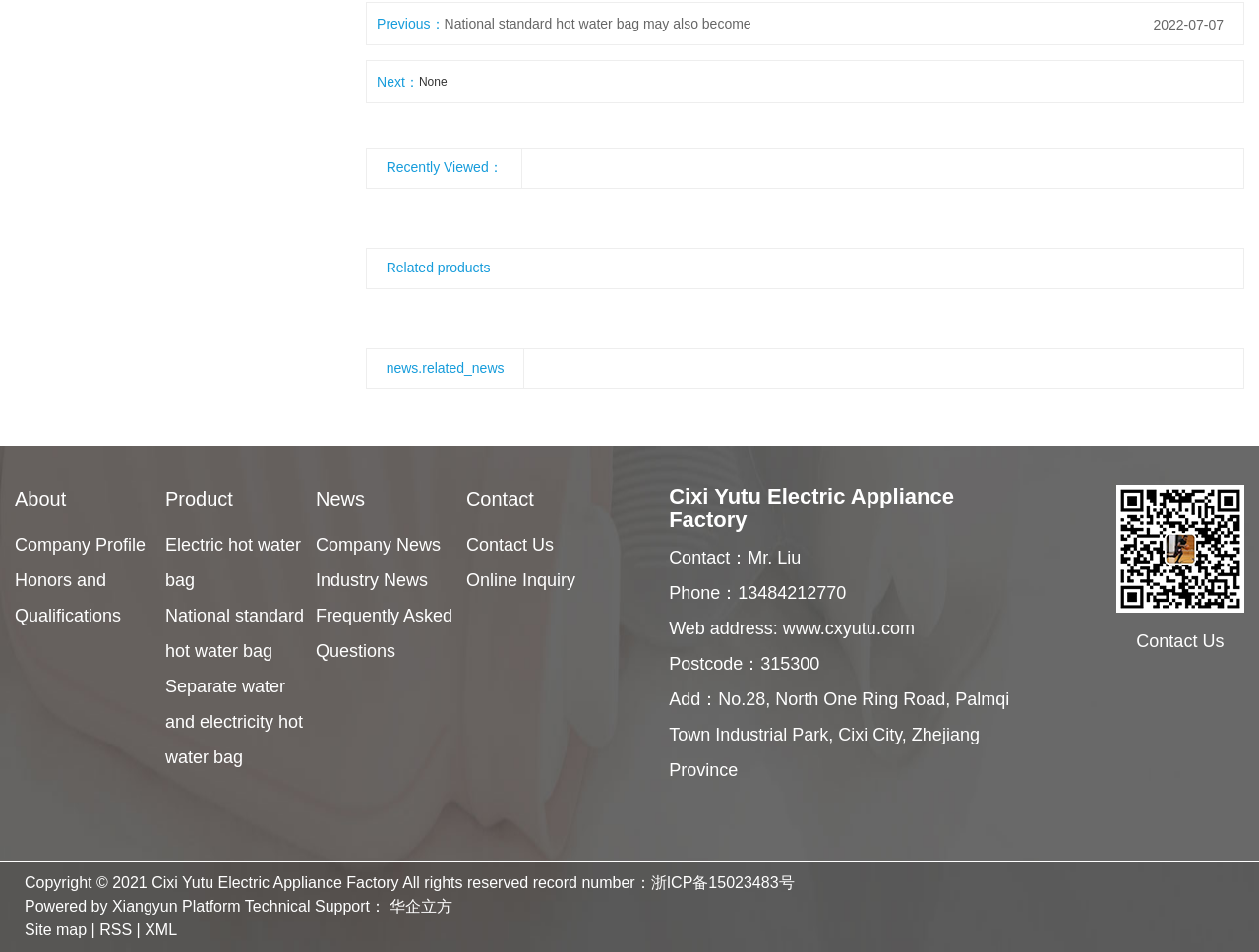Please specify the bounding box coordinates of the clickable region to carry out the following instruction: "Contact Mr. Liu". The coordinates should be four float numbers between 0 and 1, in the format [left, top, right, bottom].

[0.531, 0.576, 0.636, 0.596]